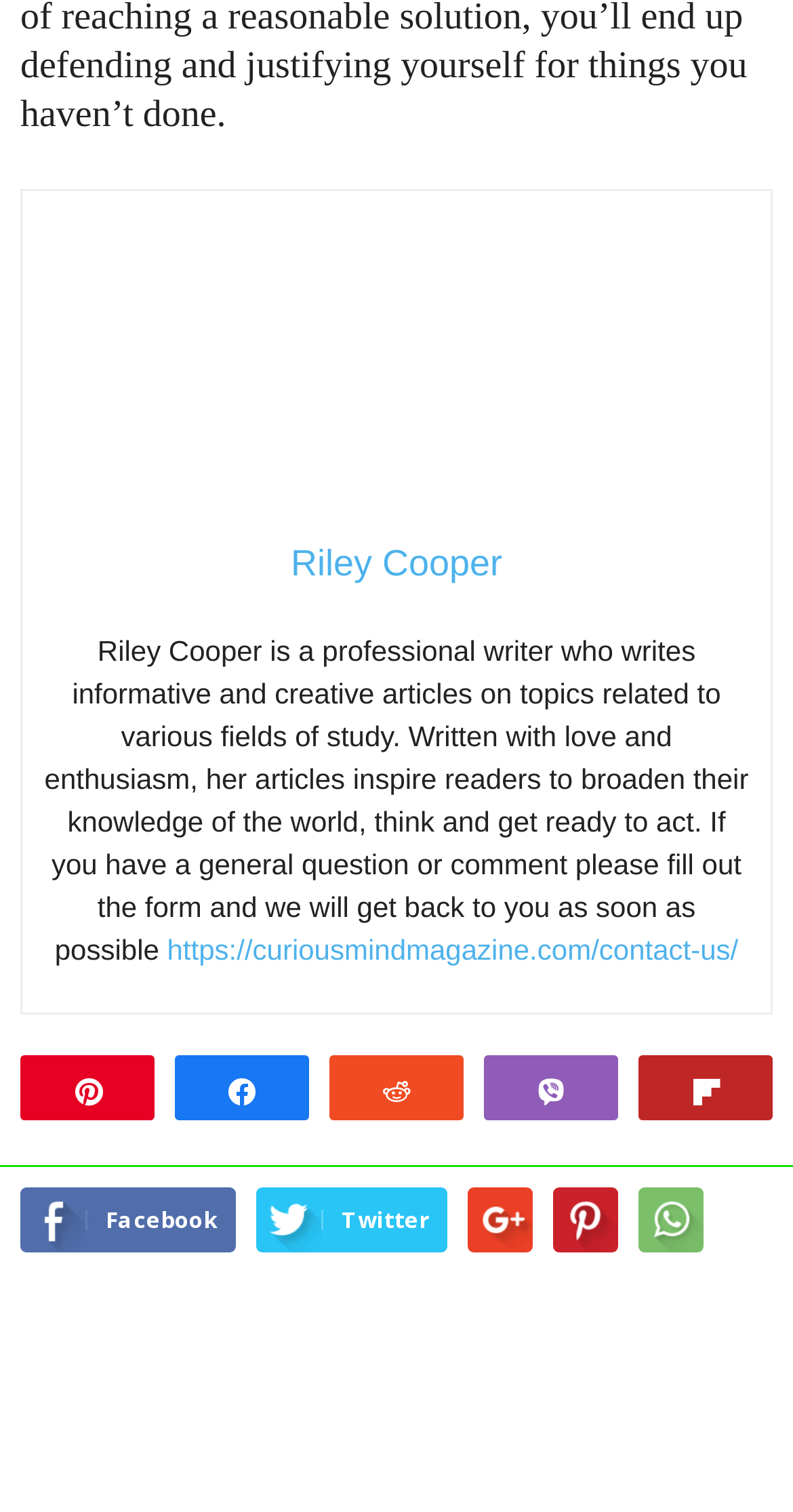What is the author's name?
Please use the image to provide a one-word or short phrase answer.

Riley Cooper